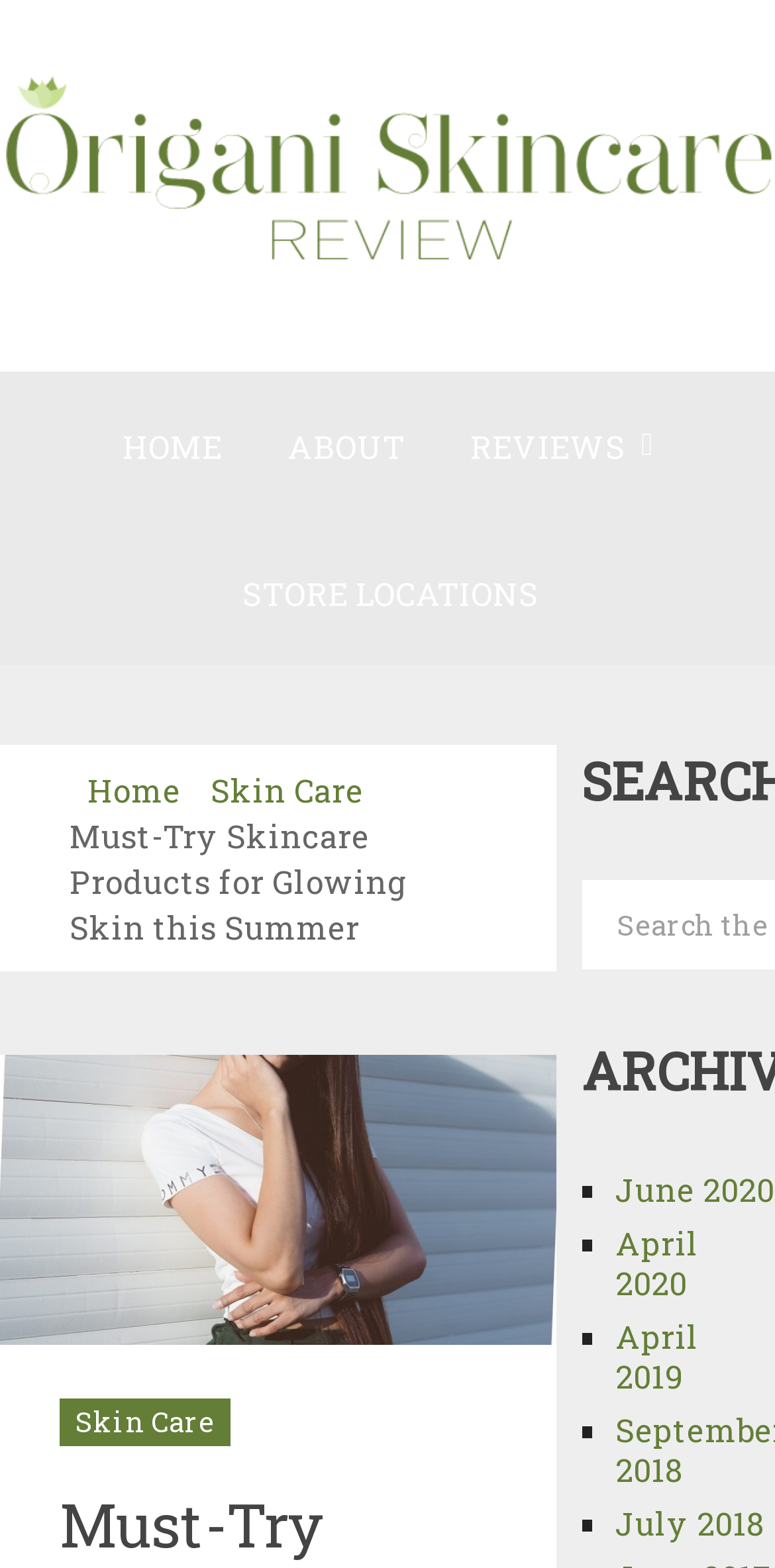Identify the bounding box coordinates of the clickable region required to complete the instruction: "Read the April 2020 archives". The coordinates should be given as four float numbers within the range of 0 and 1, i.e., [left, top, right, bottom].

[0.794, 0.779, 0.901, 0.831]